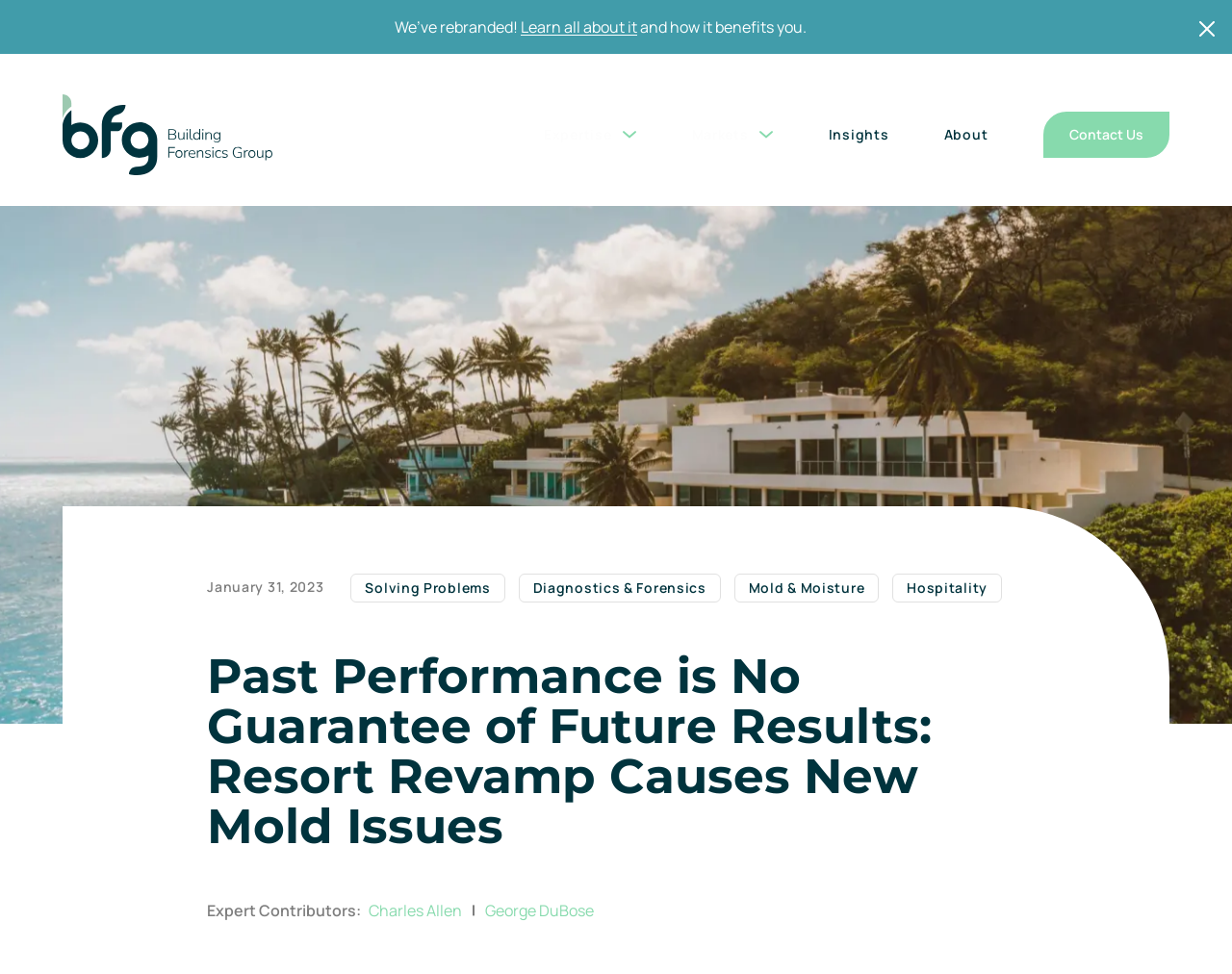Please locate the bounding box coordinates of the element that should be clicked to complete the given instruction: "Learn more about the rebranding".

[0.423, 0.017, 0.517, 0.039]